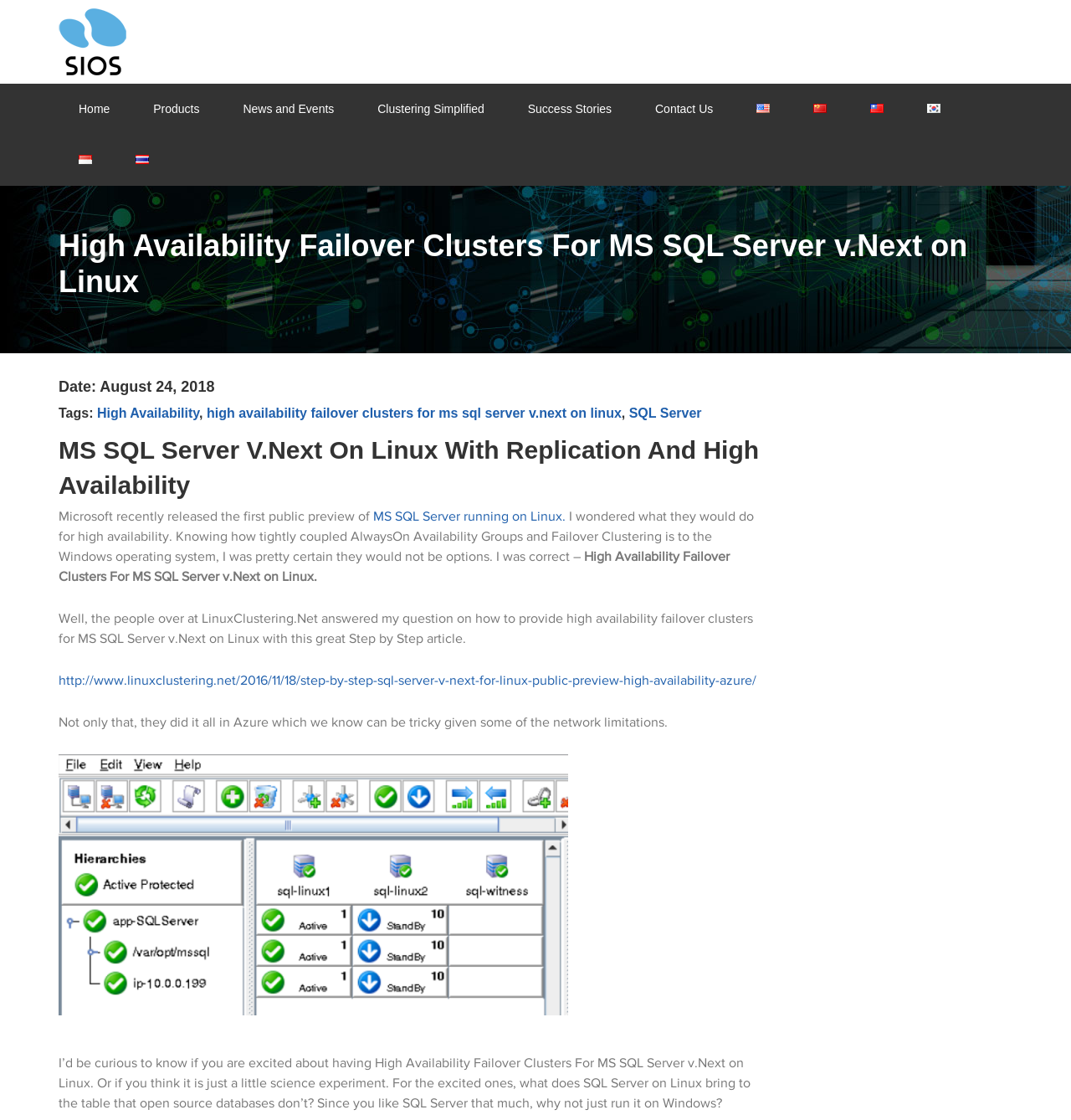What is the purpose of the article? Examine the screenshot and reply using just one word or a brief phrase.

To discuss high availability for MS SQL Server on Linux